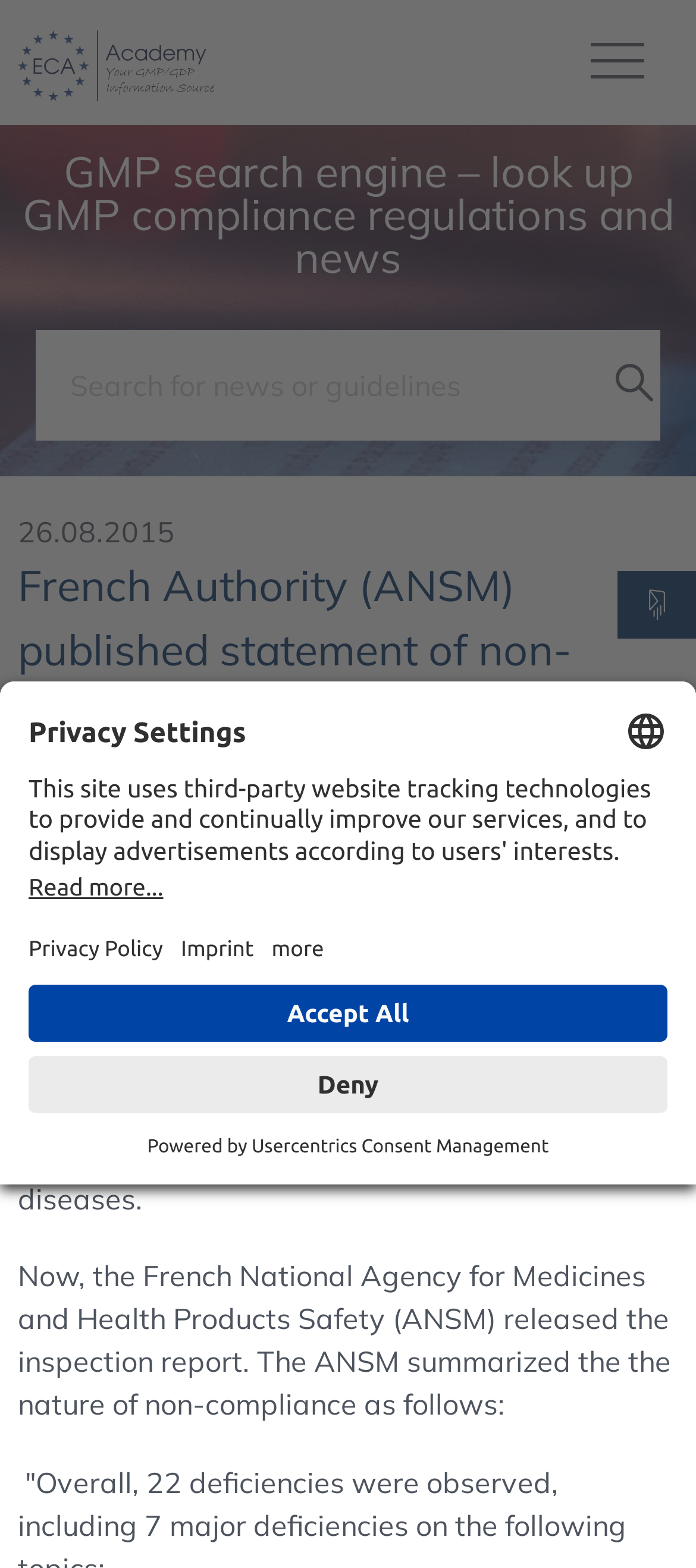Using the description "title="ECA Academy - ECA Academy"", locate and provide the bounding box of the UI element.

[0.026, 0.0, 0.308, 0.08]